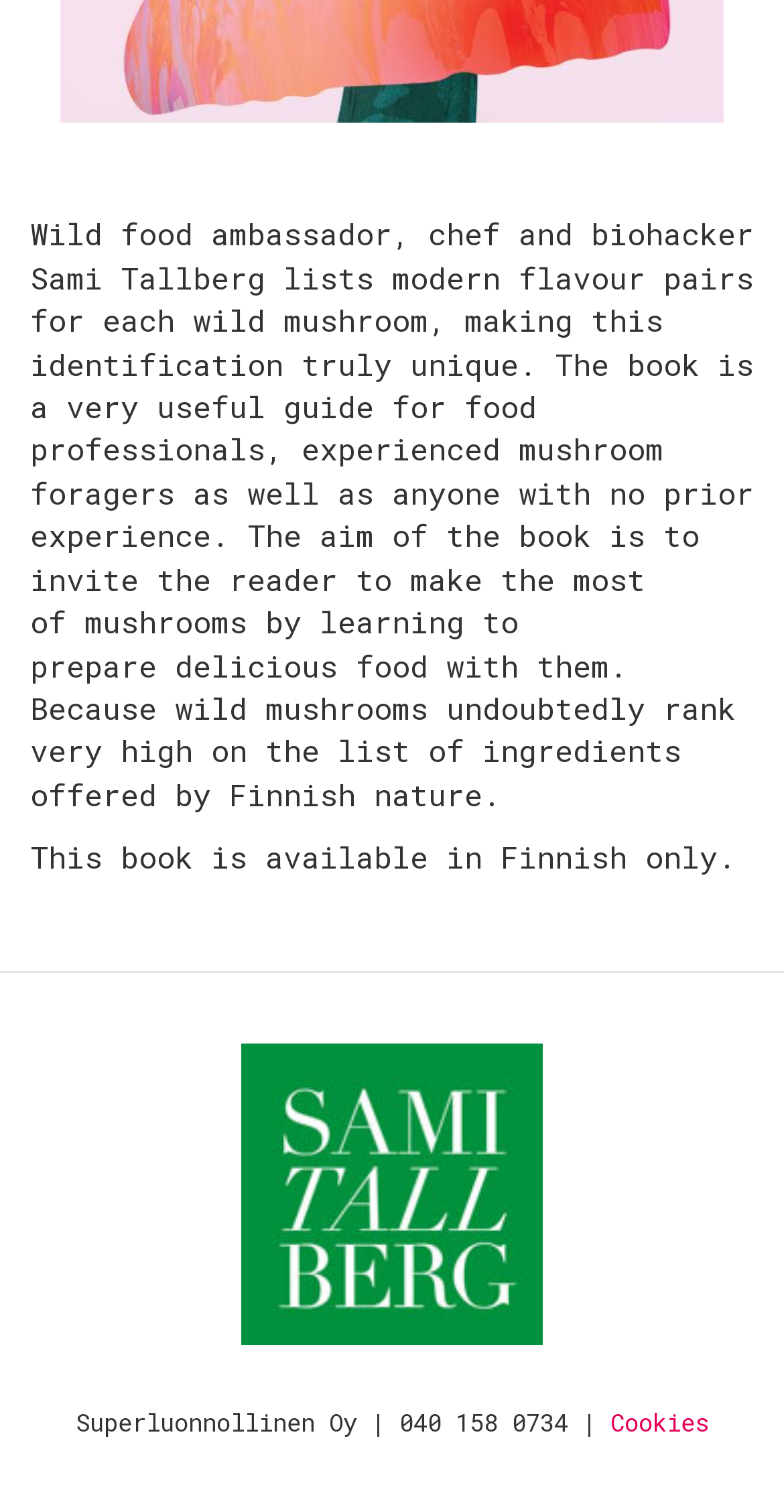Using the provided description 13, find the bounding box coordinates for the UI element. Provide the coordinates in (top-left x, top-left y, bottom-right x, bottom-right y) format, ensuring all values are between 0 and 1.

None